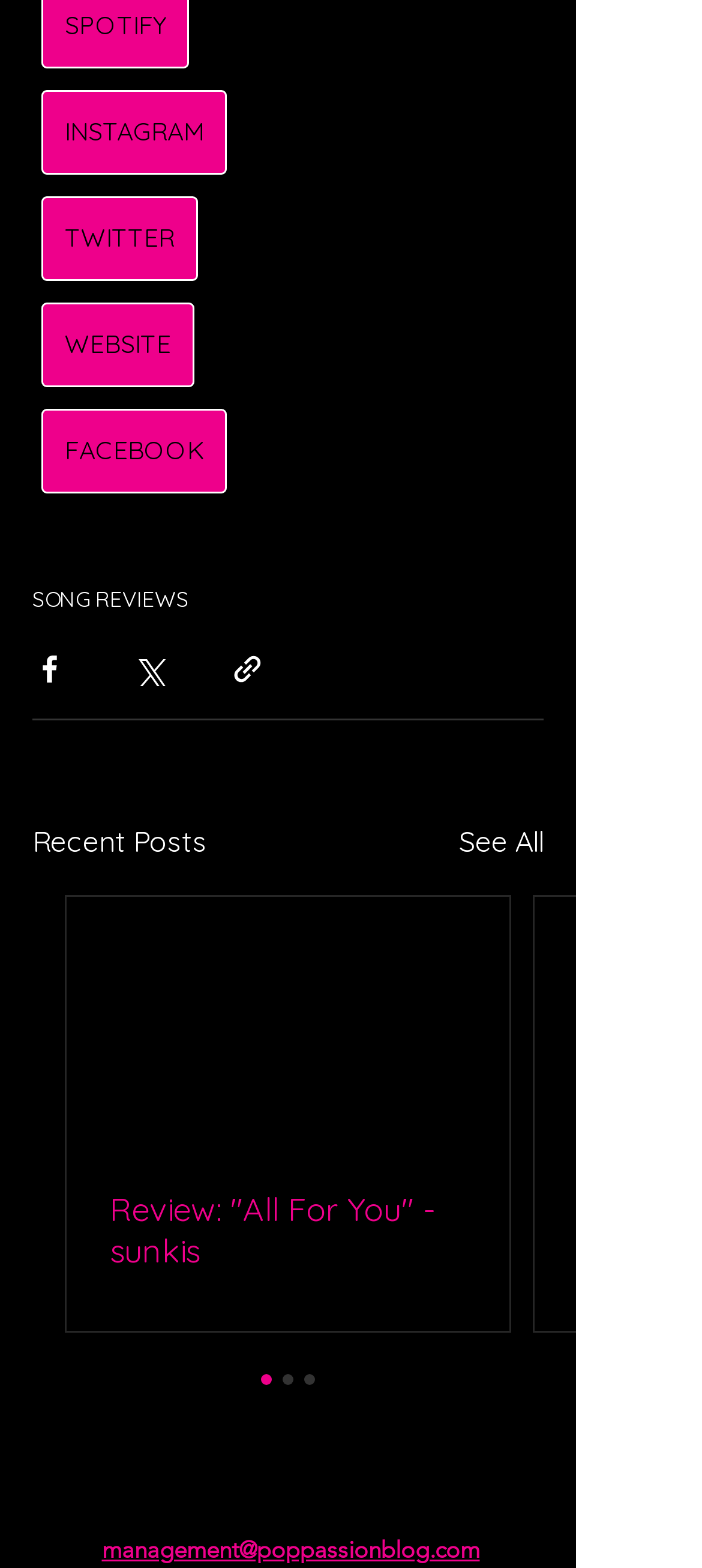Please find the bounding box coordinates of the clickable region needed to complete the following instruction: "Contact management". The bounding box coordinates must consist of four float numbers between 0 and 1, i.e., [left, top, right, bottom].

[0.145, 0.98, 0.683, 0.997]